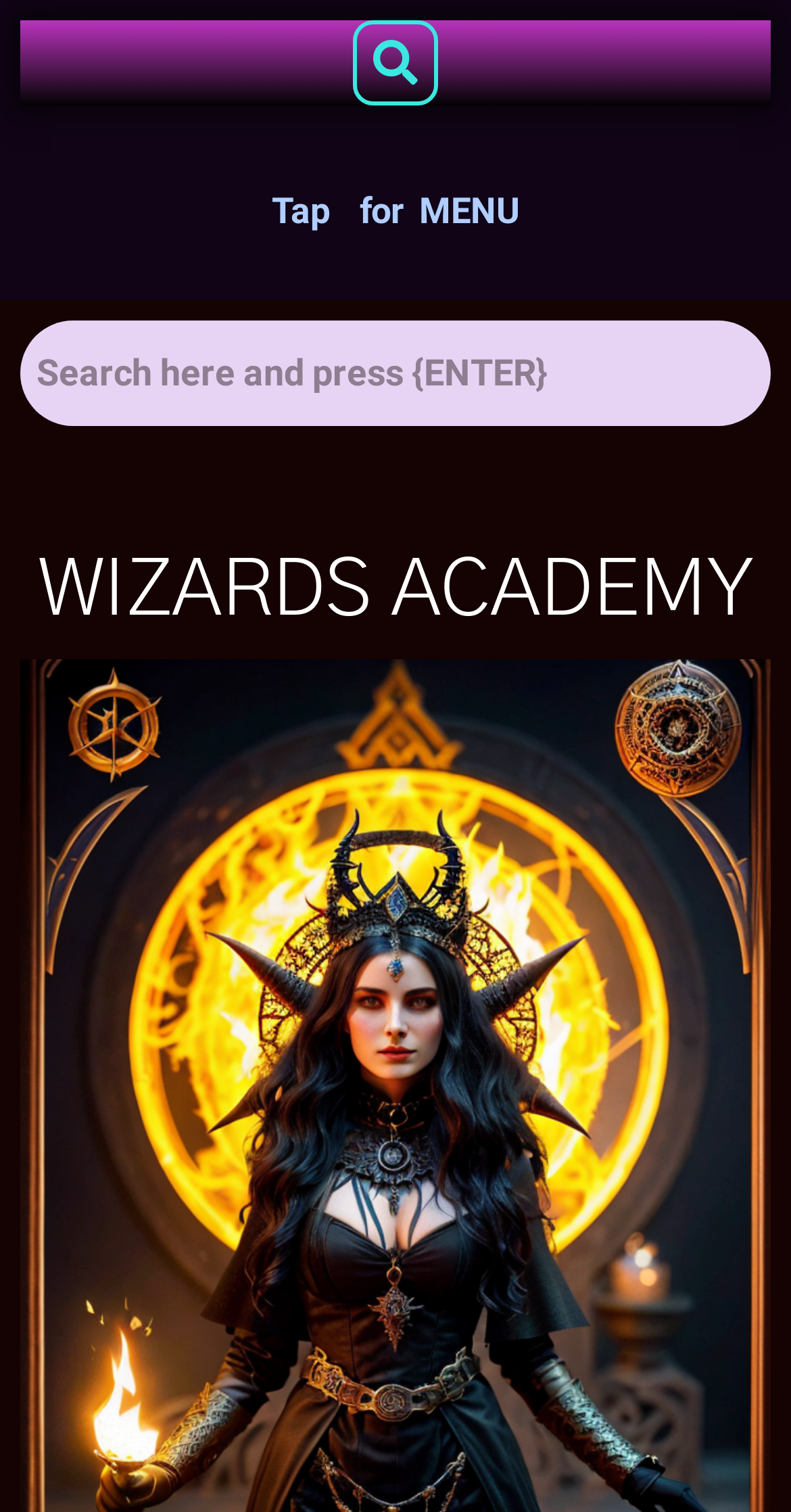What is the orientation of the tablist?
Using the picture, provide a one-word or short phrase answer.

horizontal